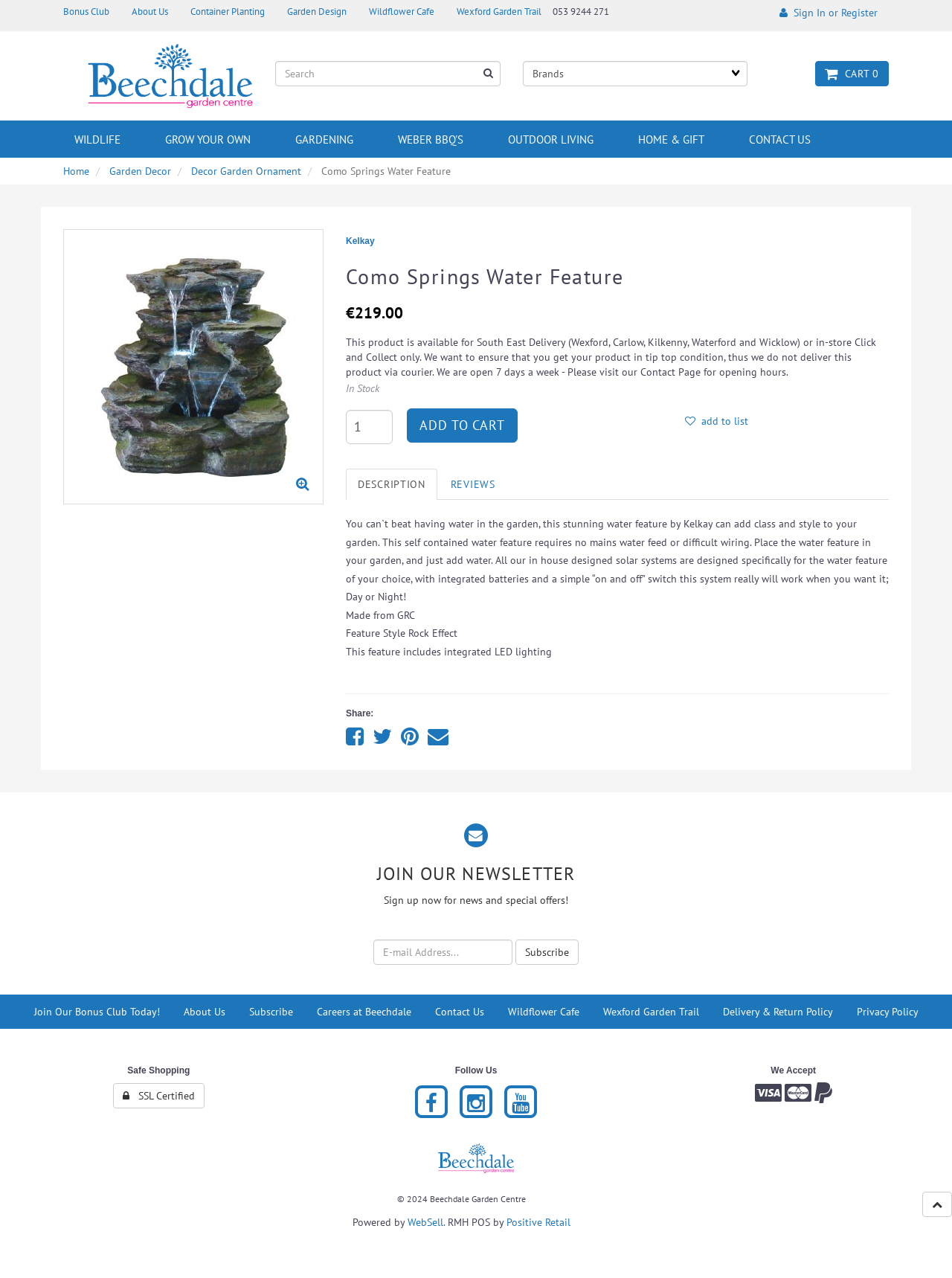What is the width of the Como Springs Water Feature?
Using the information from the image, give a concise answer in one word or a short phrase.

49 cm